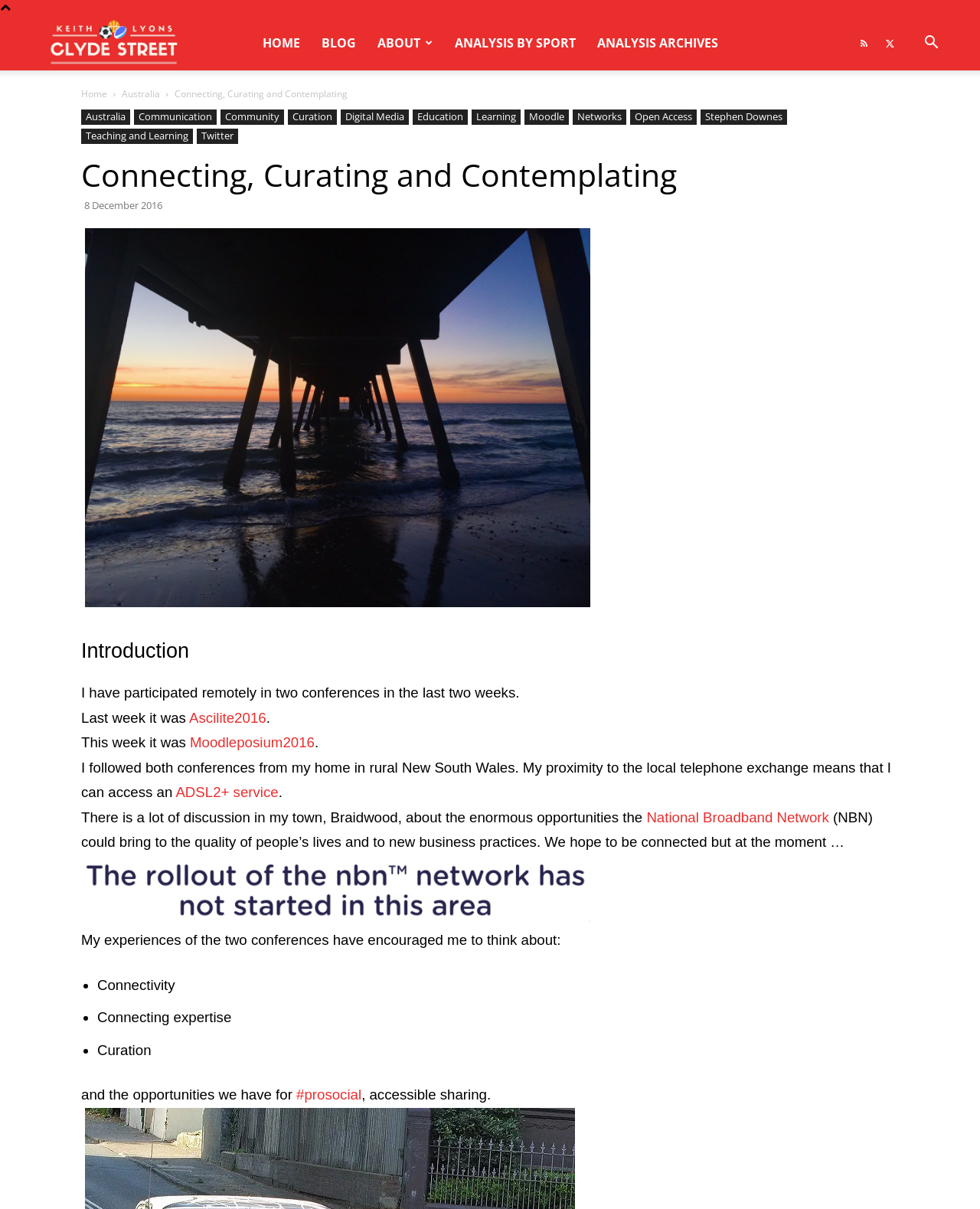Identify the bounding box coordinates of the clickable region necessary to fulfill the following instruction: "Check the date of the post". The bounding box coordinates should be four float numbers between 0 and 1, i.e., [left, top, right, bottom].

[0.086, 0.164, 0.166, 0.175]